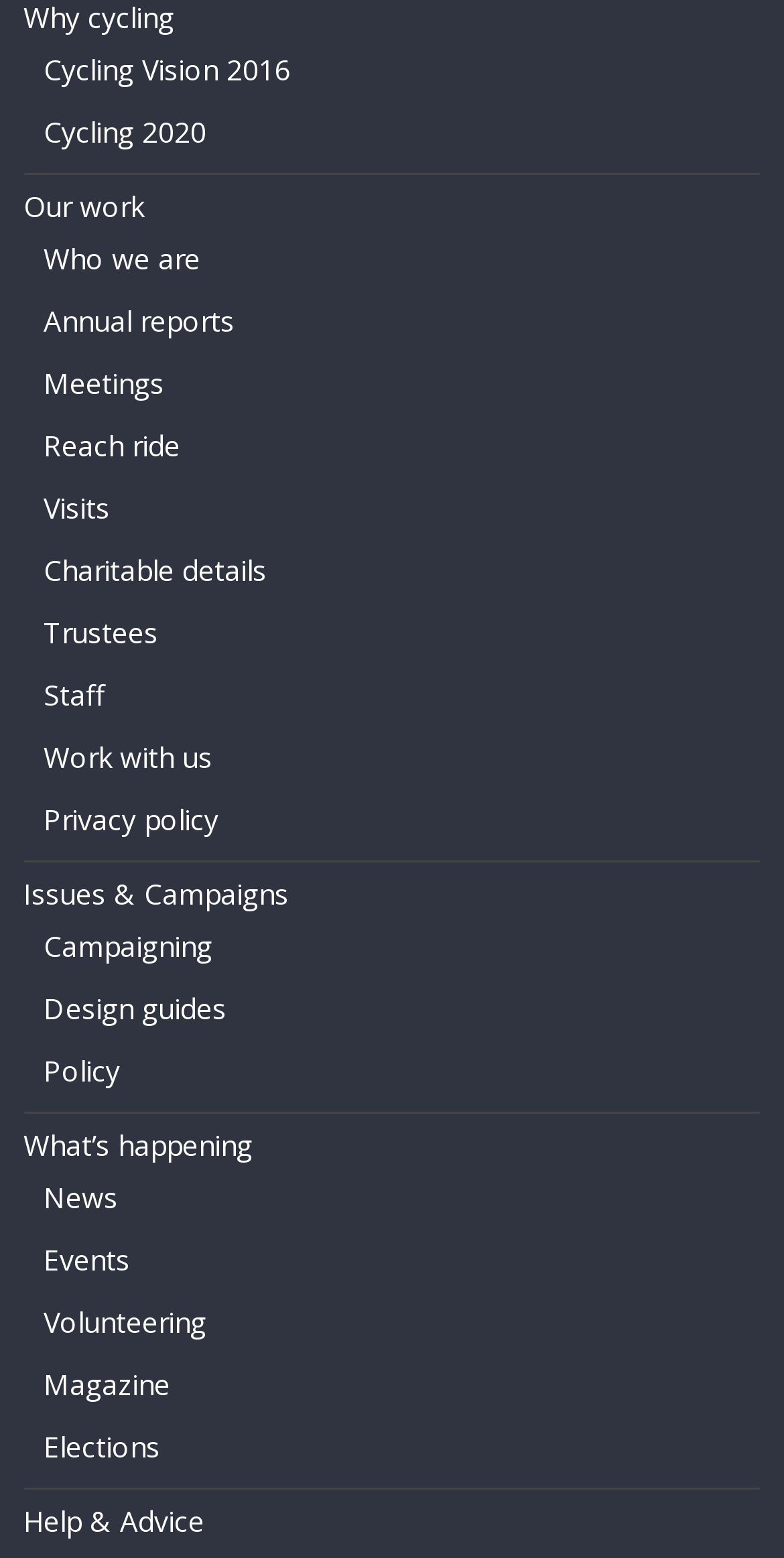What are the main categories of the website?
Please use the image to deliver a detailed and complete answer.

The main categories of the website can be identified by the links with a larger bounding box and a more prominent position on the webpage, which are 'Our work', 'Issues & Campaigns', 'What’s happening', and 'Help & Advice'.